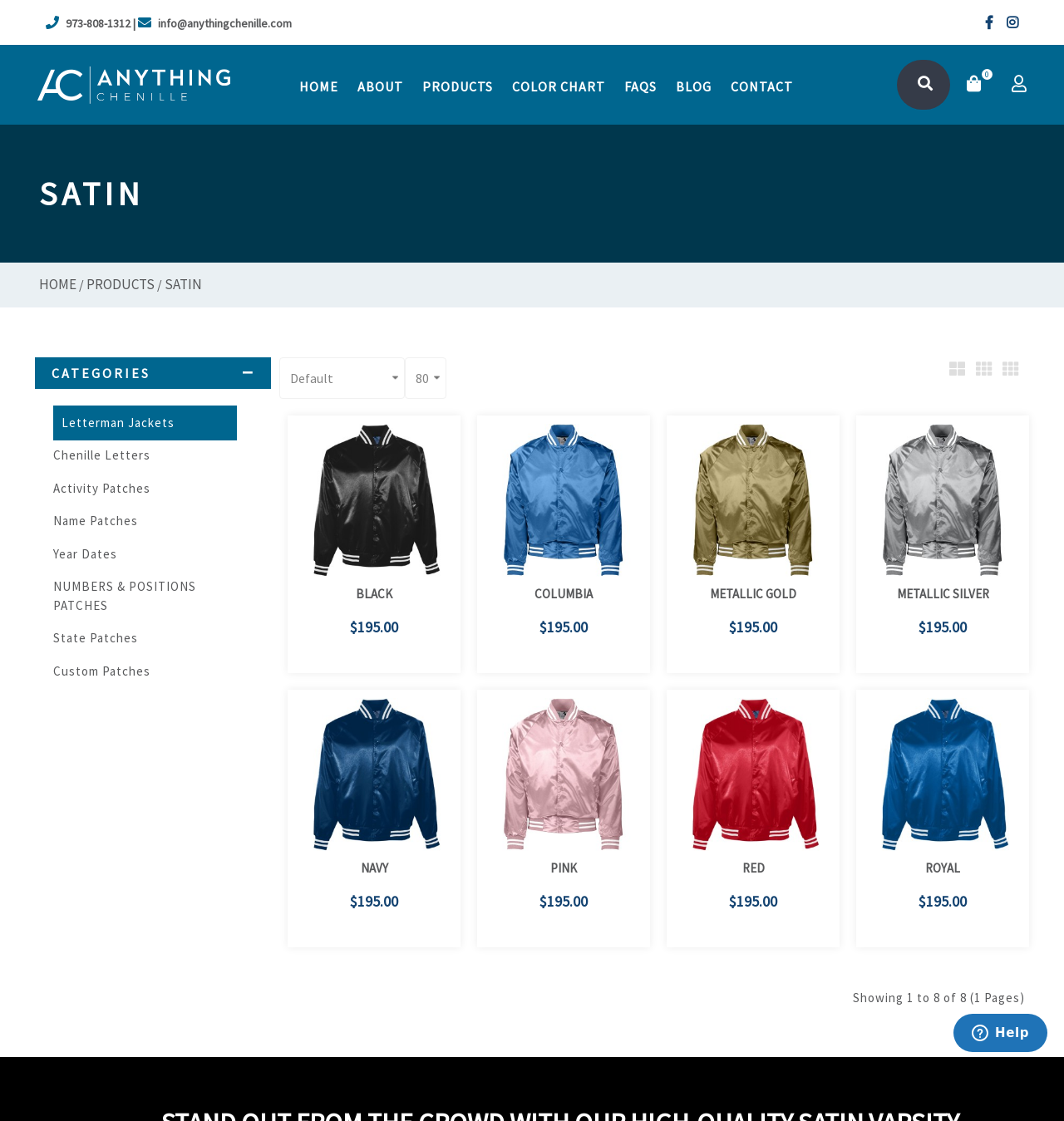Respond to the question below with a concise word or phrase:
What is the phone number on the top right?

973-808-1312